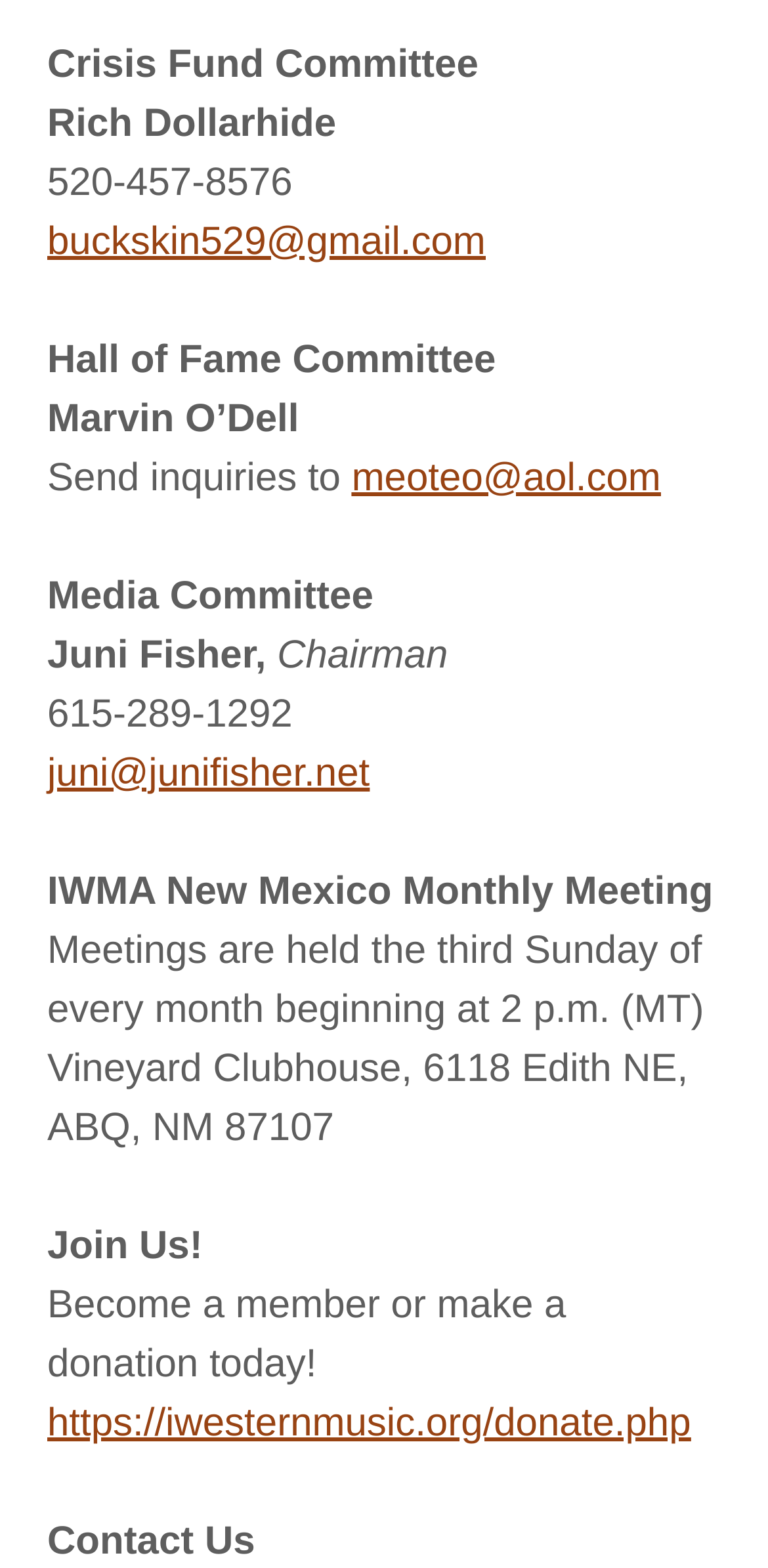Please respond to the question with a concise word or phrase:
What is the URL to make a donation?

https://iwesternmusic.org/donate.php